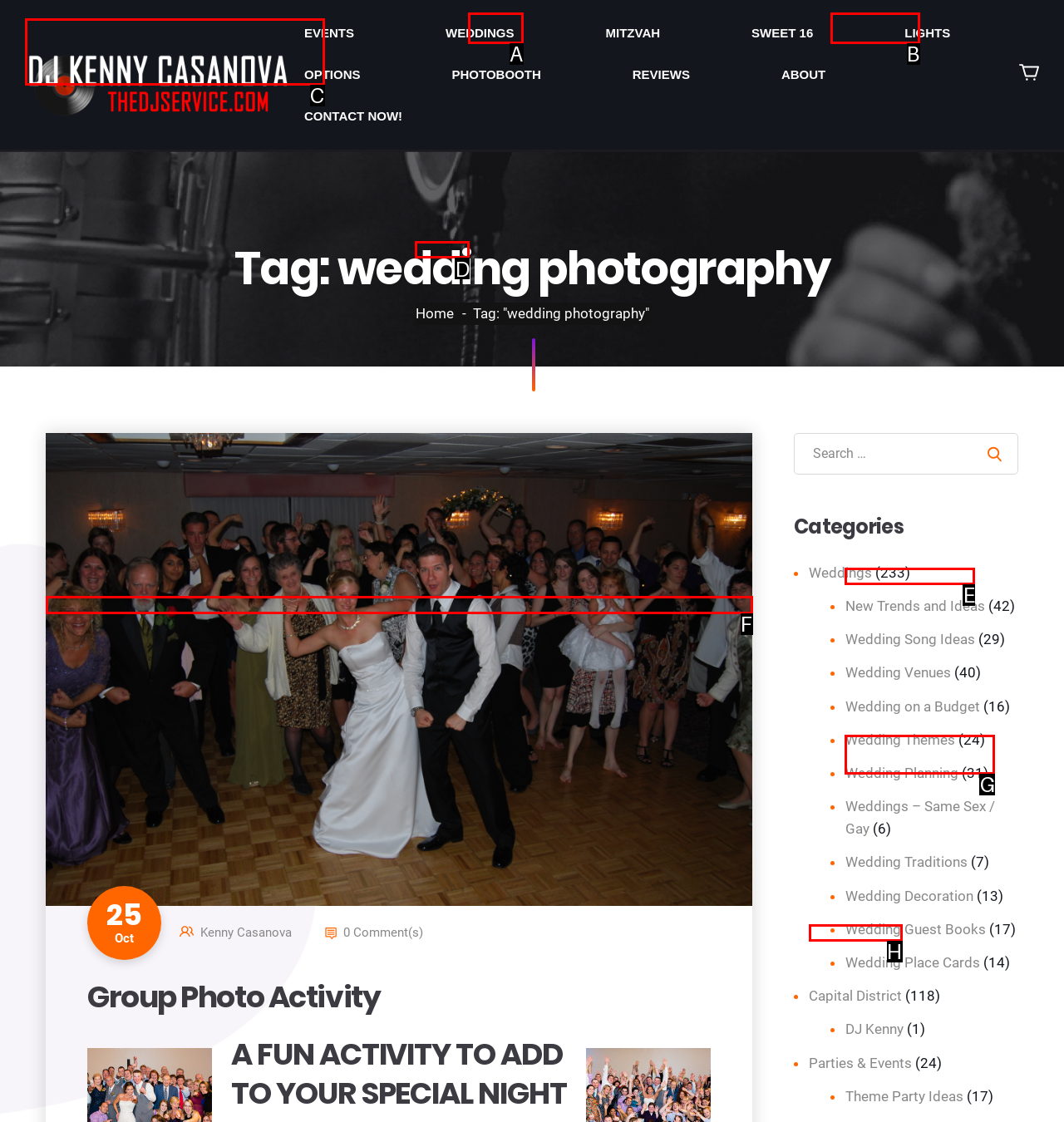From the provided choices, determine which option matches the description: PHOTOBOOTH. Respond with the letter of the correct choice directly.

B